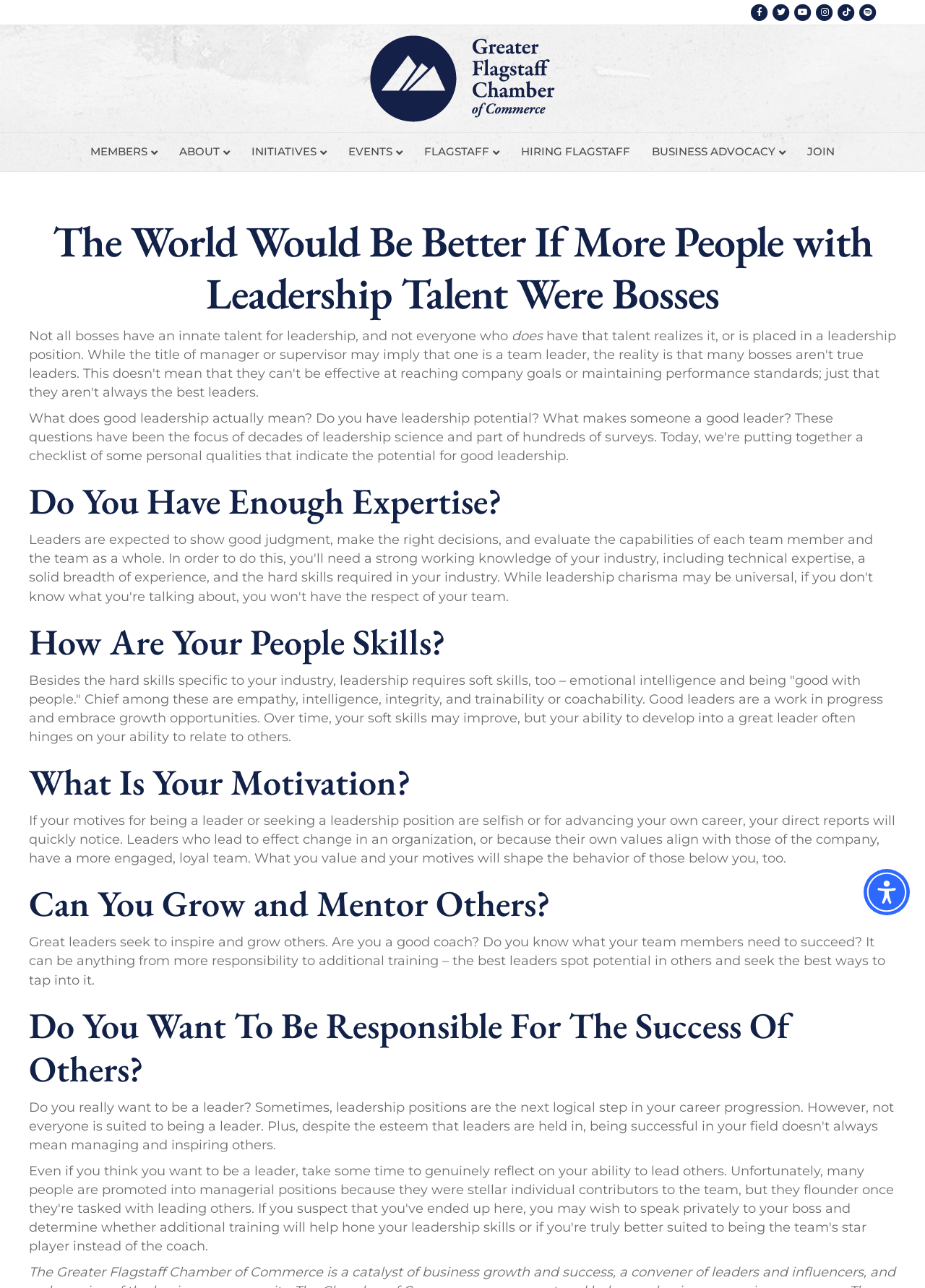Predict the bounding box of the UI element based on this description: "Instagram".

[0.88, 0.003, 0.903, 0.016]